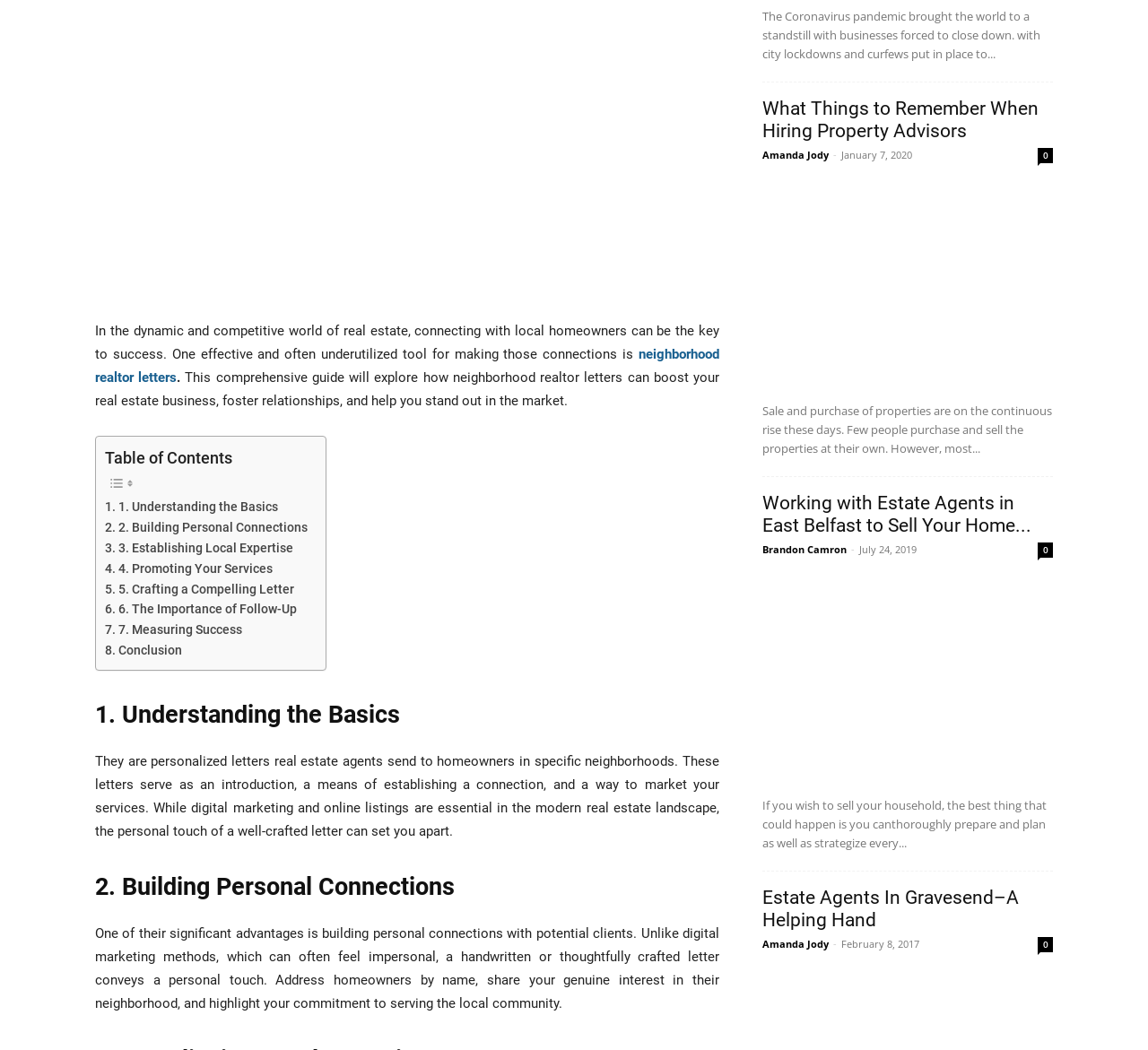Identify the bounding box coordinates for the UI element described as: "Real Estate".

[0.038, 0.167, 0.094, 0.181]